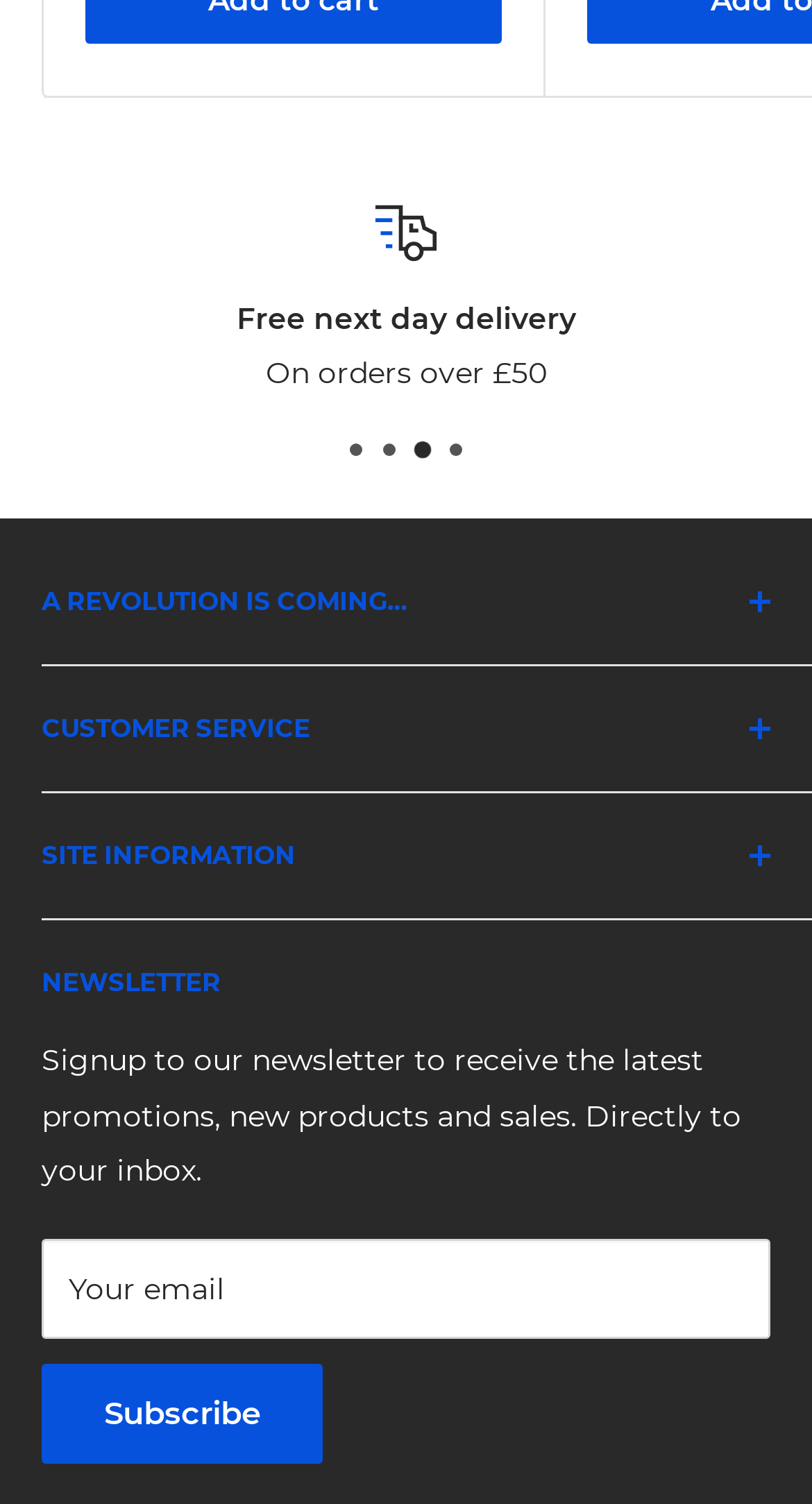Please find the bounding box coordinates of the element that must be clicked to perform the given instruction: "Enter your email address in the 'Your email' field". The coordinates should be four float numbers from 0 to 1, i.e., [left, top, right, bottom].

[0.051, 0.824, 0.949, 0.89]